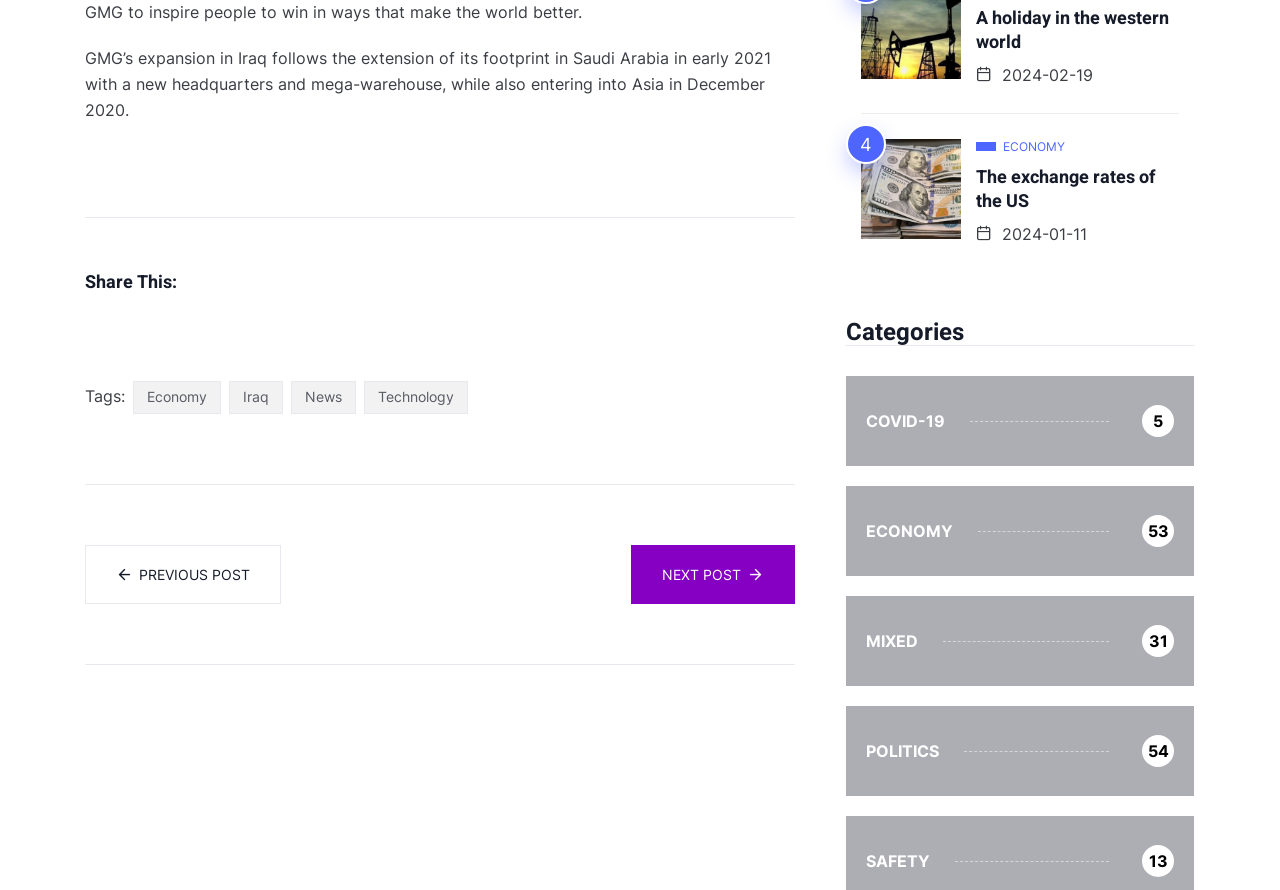Identify the bounding box for the described UI element. Provide the coordinates in (top-left x, top-left y, bottom-right x, bottom-right y) format with values ranging from 0 to 1: Our Story

None